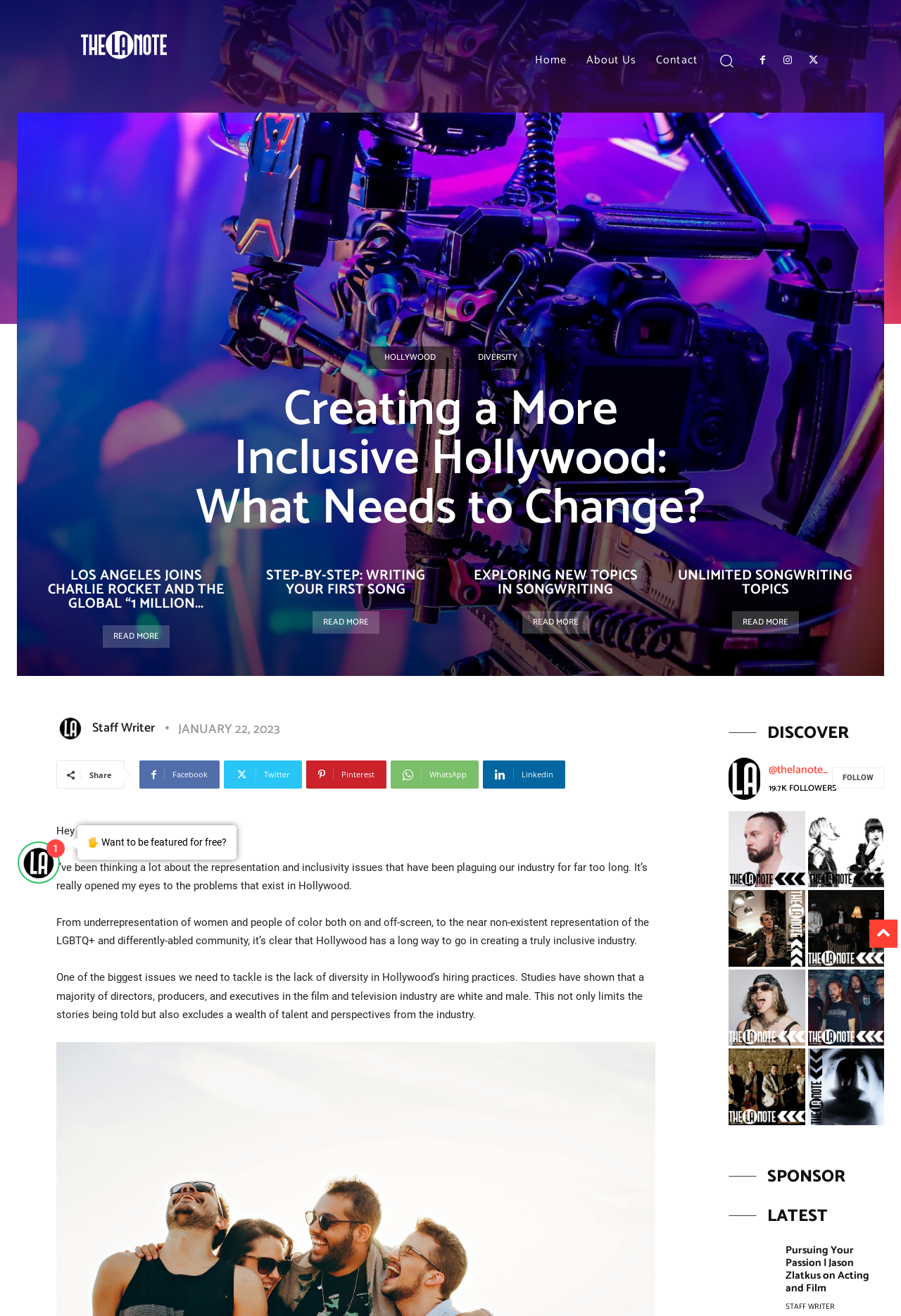Locate the bounding box coordinates of the element's region that should be clicked to carry out the following instruction: "Follow @thelanote_ on Instagram". The coordinates need to be four float numbers between 0 and 1, i.e., [left, top, right, bottom].

[0.923, 0.583, 0.981, 0.599]